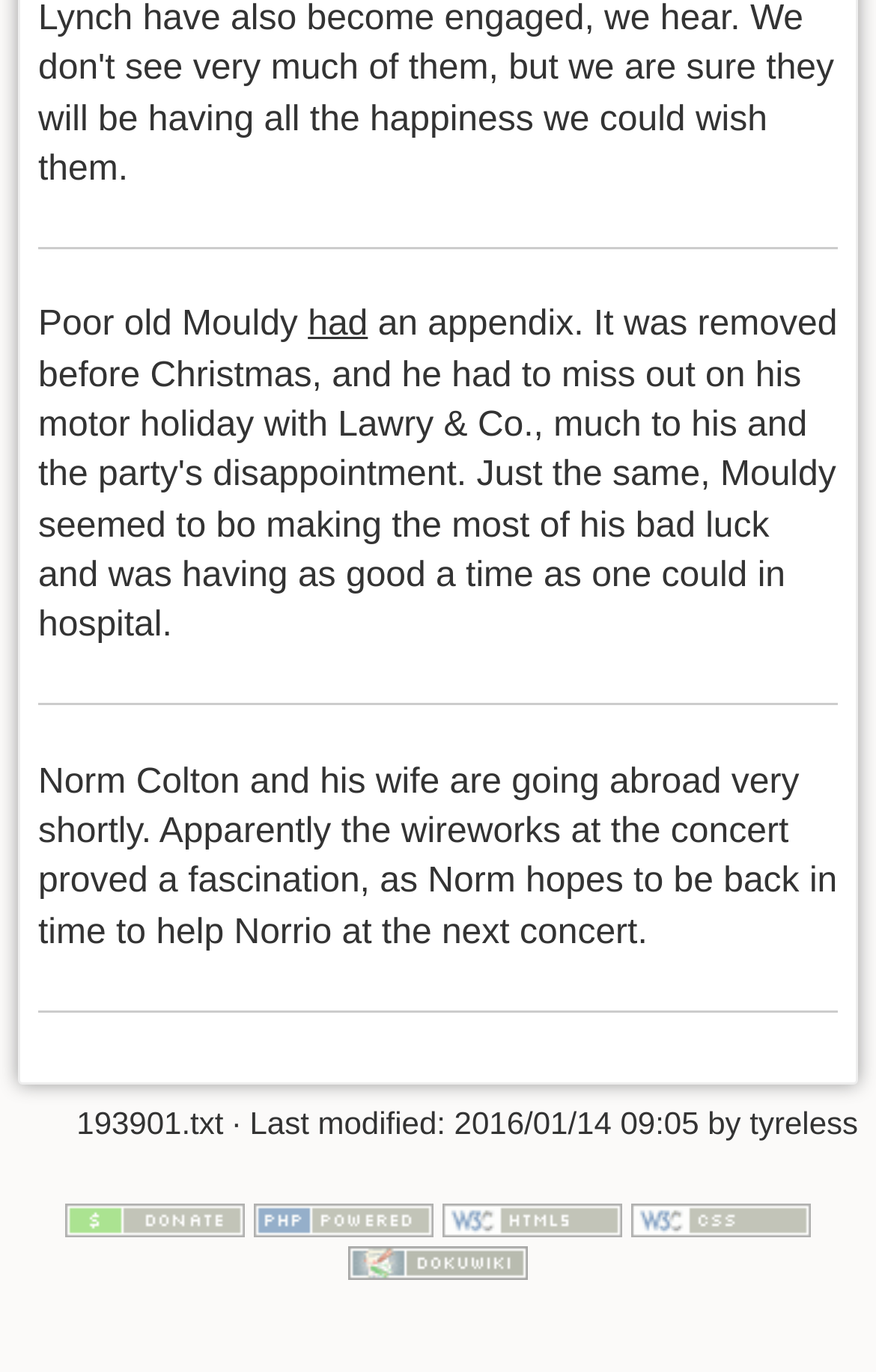What is the name of the person mentioned in the first sentence?
Based on the screenshot, answer the question with a single word or phrase.

Mouldy